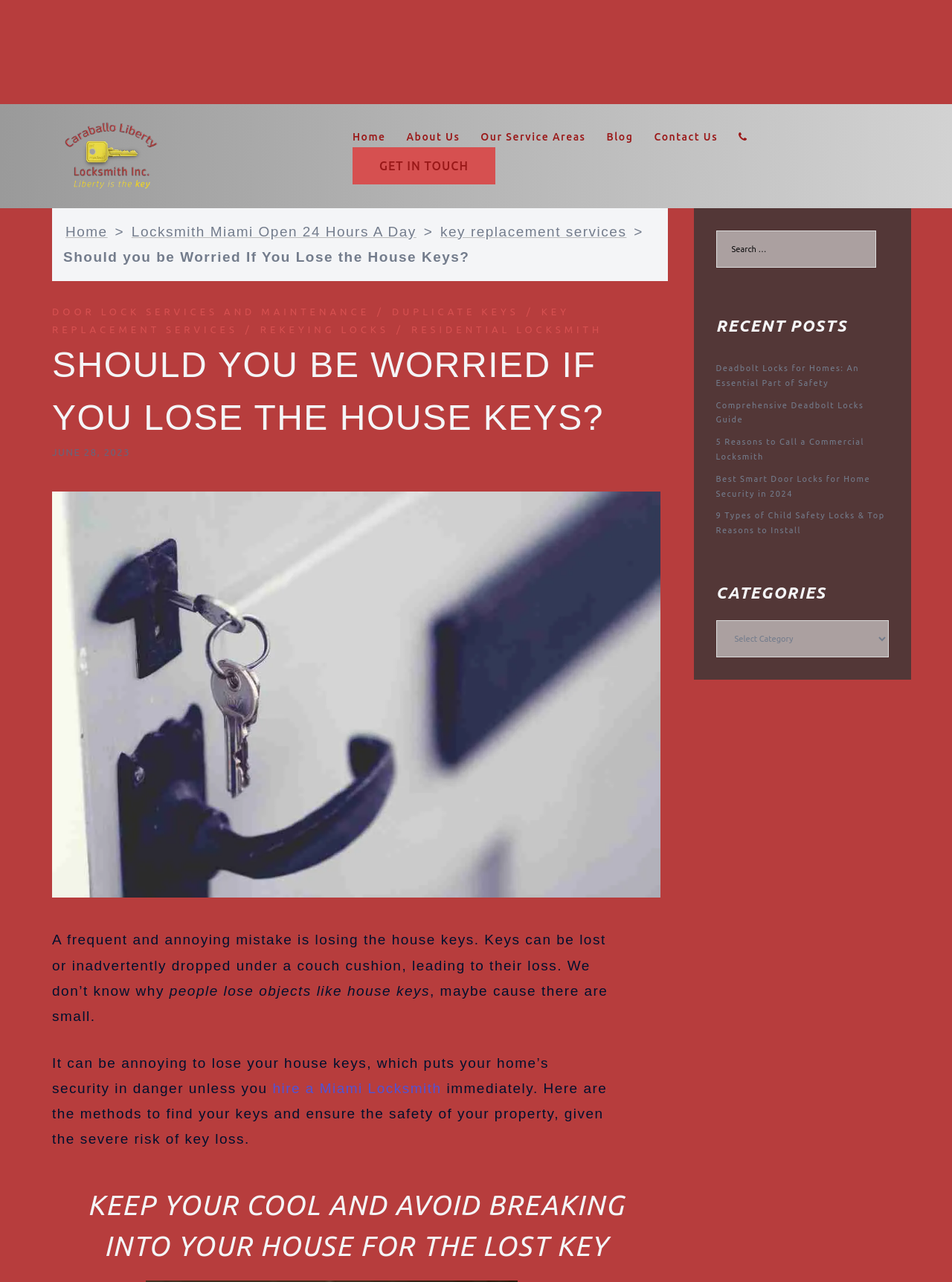What is the name of the locksmith service? From the image, respond with a single word or brief phrase.

Locksmith Miami